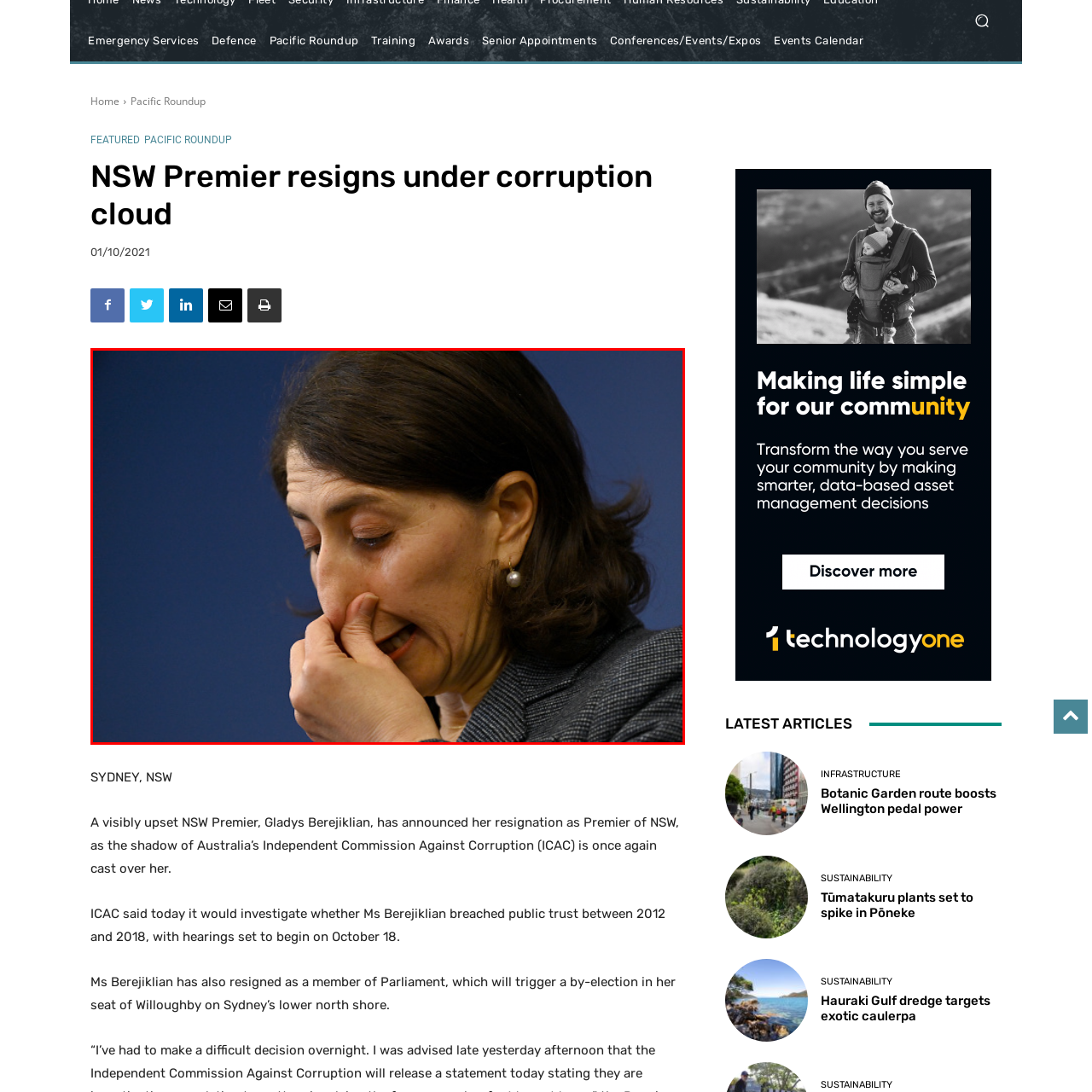Pay attention to the section outlined in red, What is the woman wearing on her ears? 
Reply with a single word or phrase.

pearl earrings